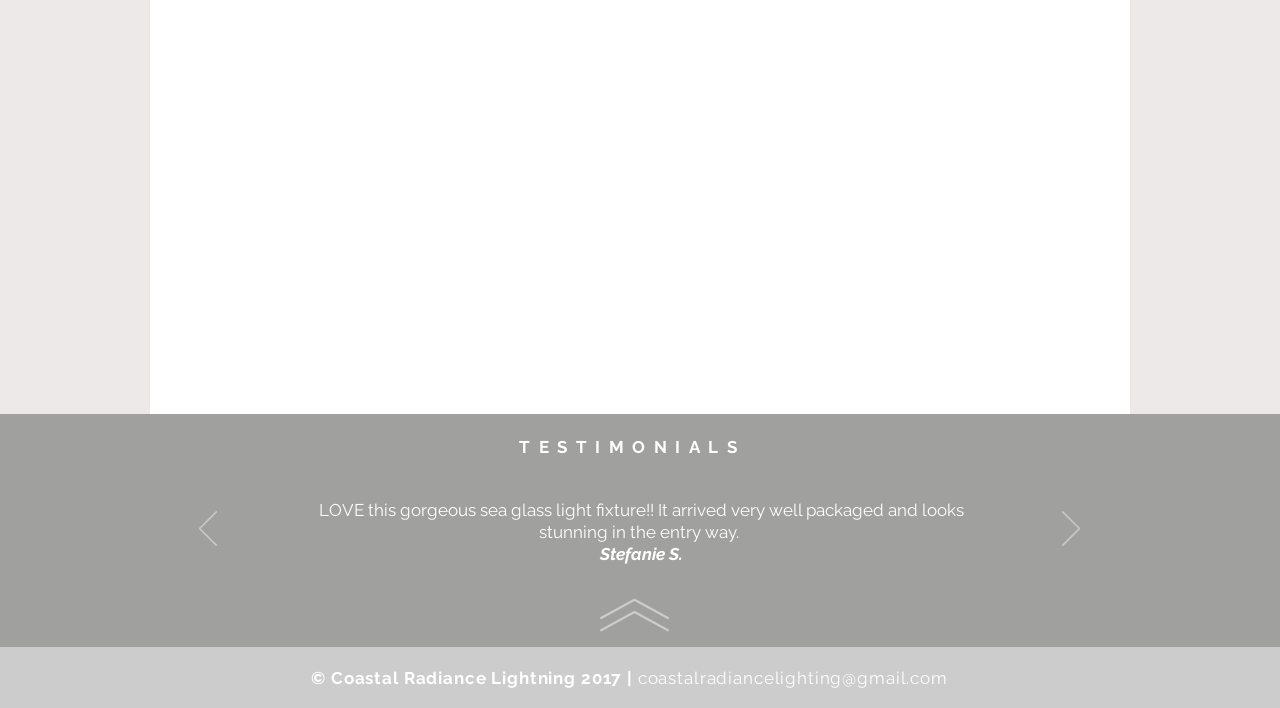What is the name of the person who wrote the testimonial?
Using the details shown in the screenshot, provide a comprehensive answer to the question.

The name of the person who wrote the testimonial can be found by looking at the StaticText element with the text 'Stefanie S.' which is a child of the region element with the description 'Slideshow'.